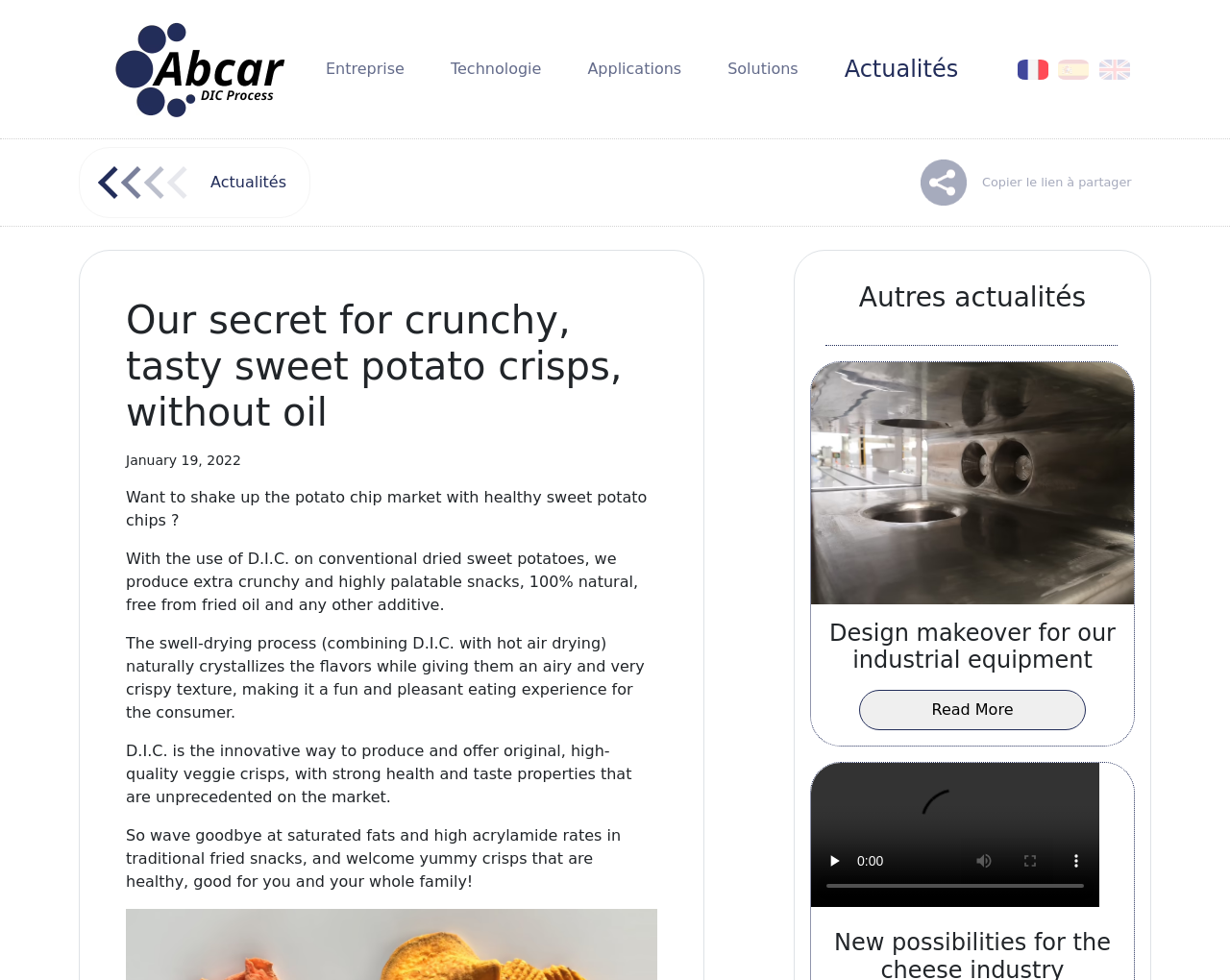Give the bounding box coordinates for the element described by: "parent_node: Entreprise".

[0.092, 0.008, 0.234, 0.133]